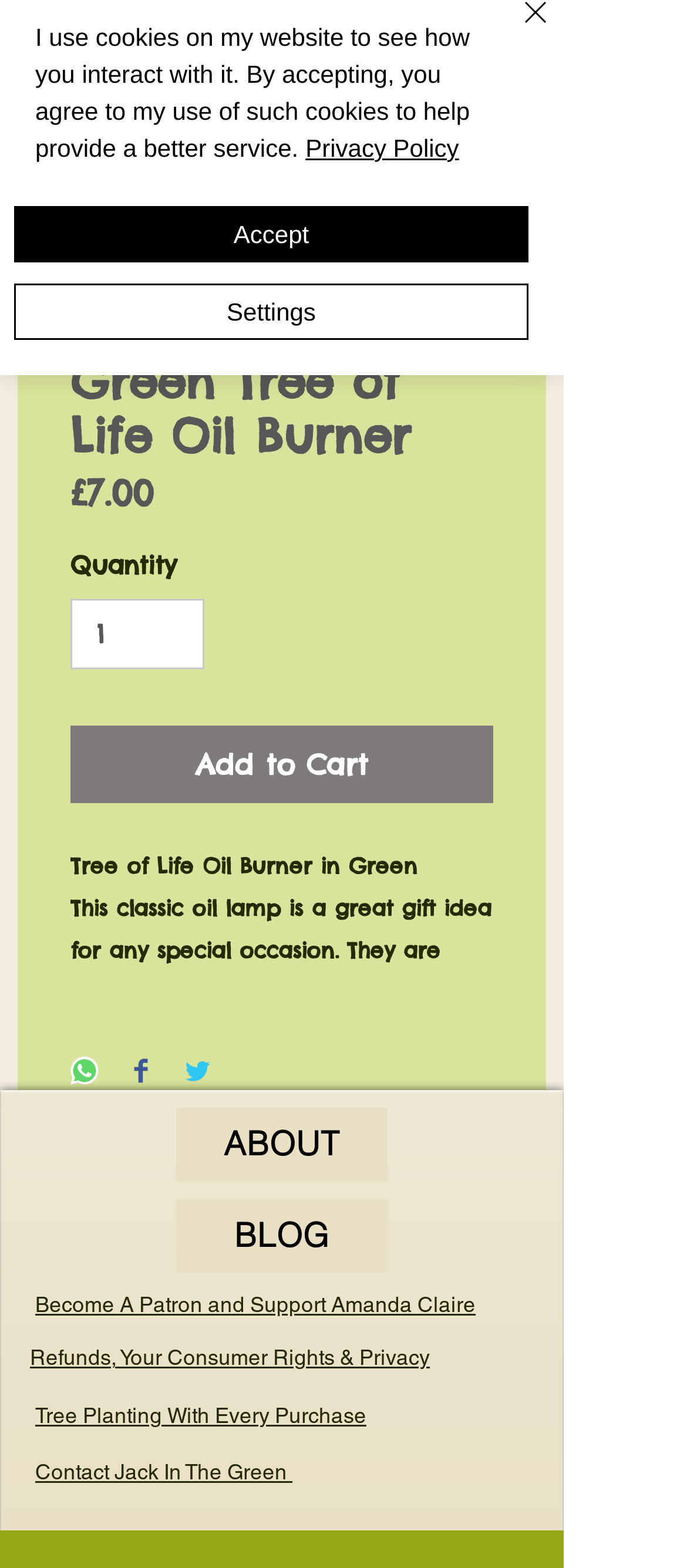Given the element description, predict the bounding box coordinates in the format (top-left x, top-left y, bottom-right x, bottom-right y), using floating point numbers between 0 and 1: Settings

[0.021, 0.181, 0.769, 0.217]